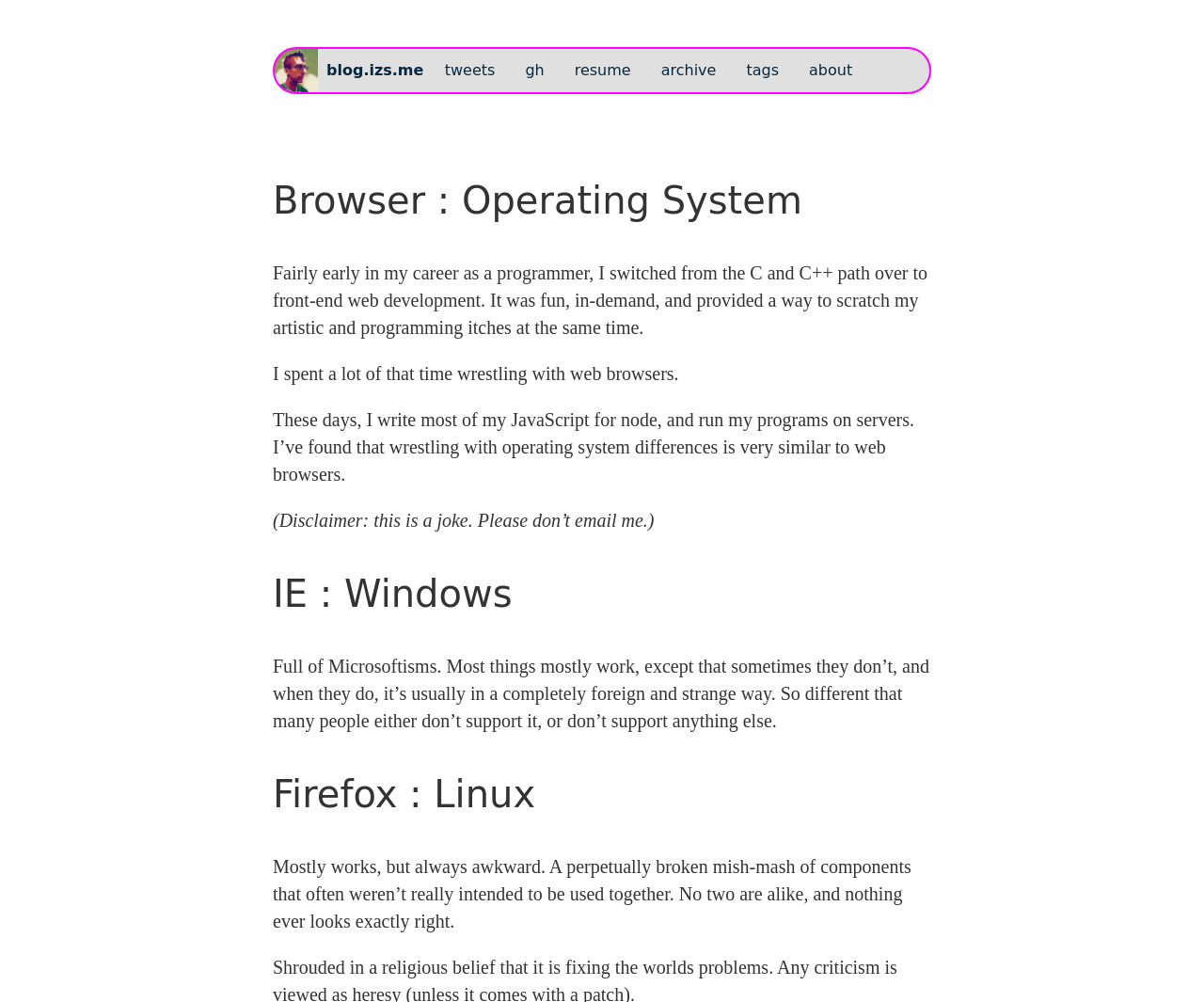Generate a thorough description of the webpage.

The webpage is a personal blog belonging to Isaac Z. Schlueter, as indicated by the title "Writing and Stuff from Isaac Z. Schlueter". At the top of the page, there is a heading "blog.izs.me" which is also a link. To the right of this heading, there are several links, including "tweets", "gh", "resume", "archive", "tags", and "about", which are likely navigation links to other sections of the blog.

Below the navigation links, there is a main content area with several sections. The first section has a heading "Browser : Operating System" and contains a few paragraphs of text. The text describes the author's experience switching from C and C++ to front-end web development, and how they now write JavaScript for node and run programs on servers, which is similar to wrestling with web browsers.

Below this section, there are three more sections, each with a heading and a paragraph of text. The headings are "IE : Windows", "Firefox : Linux", and they describe the author's experience with these operating systems and browsers. The text is humorous and lighthearted, with the author joking about the quirks and difficulties of working with different browsers and operating systems.

Overall, the webpage has a simple and clean layout, with a focus on the author's writing and experiences in the tech industry.